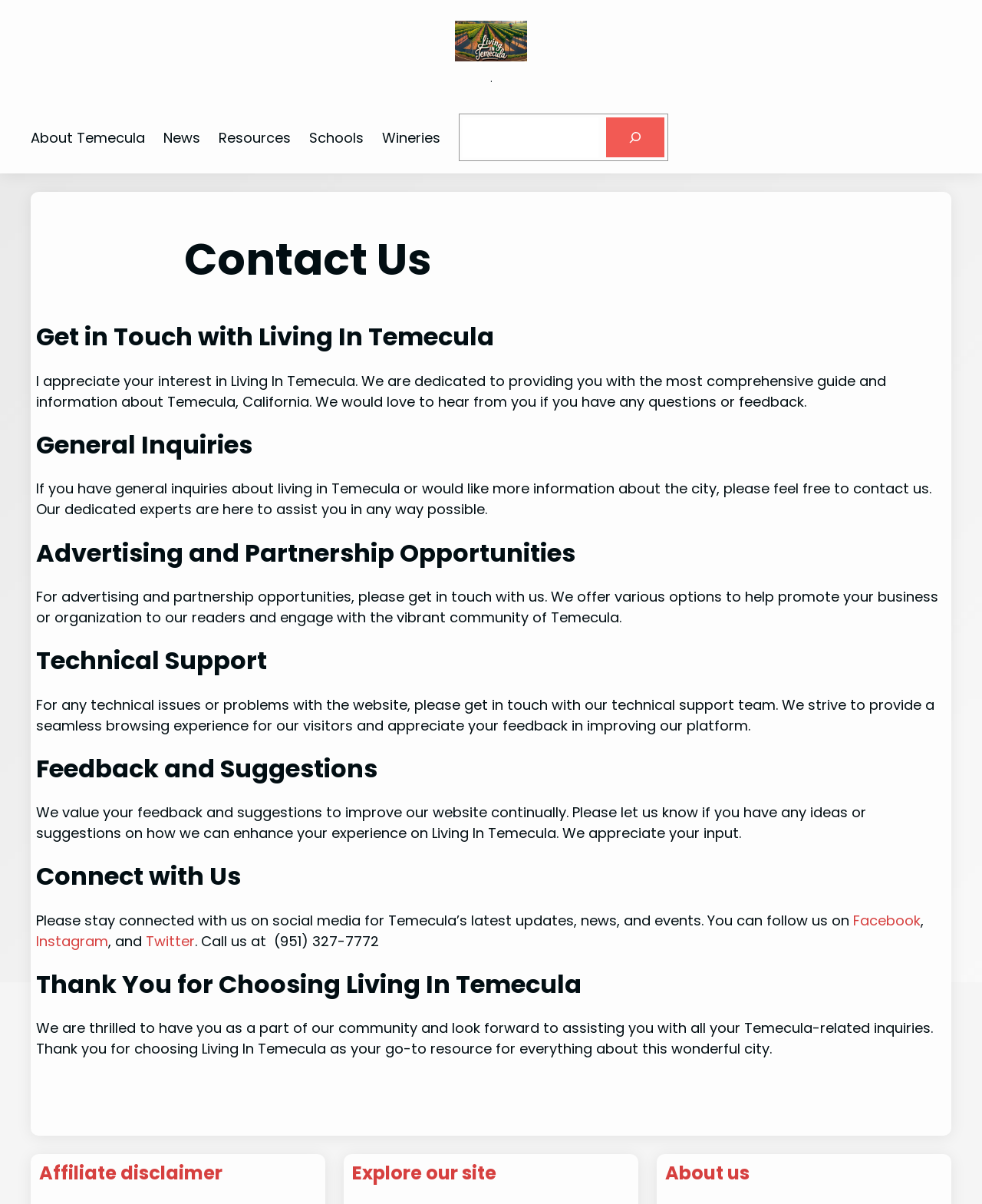Find and specify the bounding box coordinates that correspond to the clickable region for the instruction: "Click on About Temecula".

[0.031, 0.106, 0.148, 0.123]